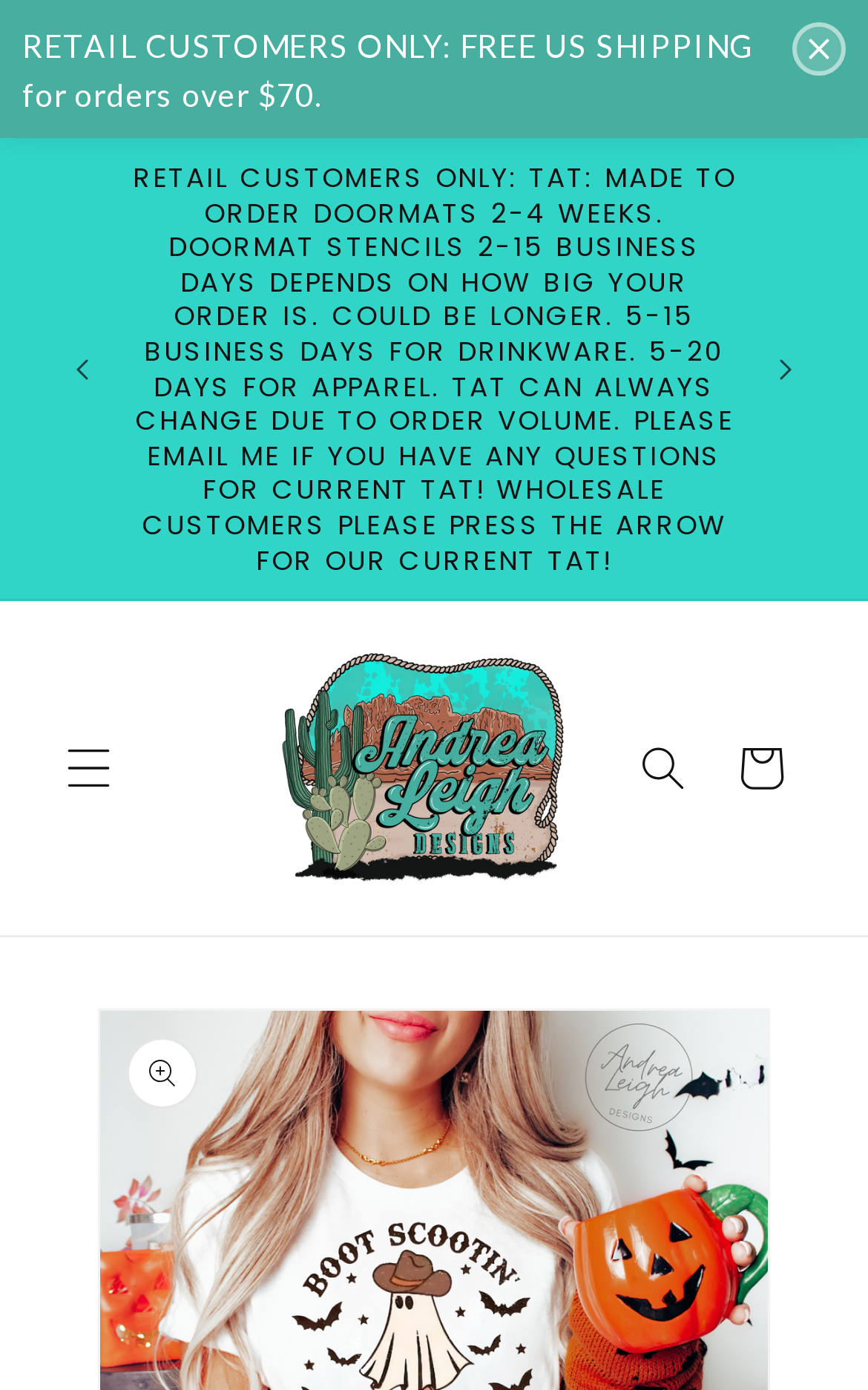Provide a comprehensive description of the webpage.

This webpage is about a product called "Boot Scootin' Spooky" shirt, which is perfect for showing off one's spooky style. At the top of the page, there is an announcement bar that takes up most of the width, with a previous and next button on either side. Within the announcement bar, there is a text section that informs retail customers about the free US shipping policy for orders over $70, as well as a longer text section that provides information about the production time for various products, including doormats, drinkware, and apparel.

Below the announcement bar, there is a small image on the right side of the page. On the left side, there is a menu button that, when expanded, reveals a menu drawer. Next to the menu button, there is a link to "Andrea Leigh Designs" accompanied by an image of the same name.

Further down the page, there are three buttons aligned horizontally: a details button, a search button, and a cart button. The search button has a popup dialog when expanded. The cart button is located at the far right of the page.